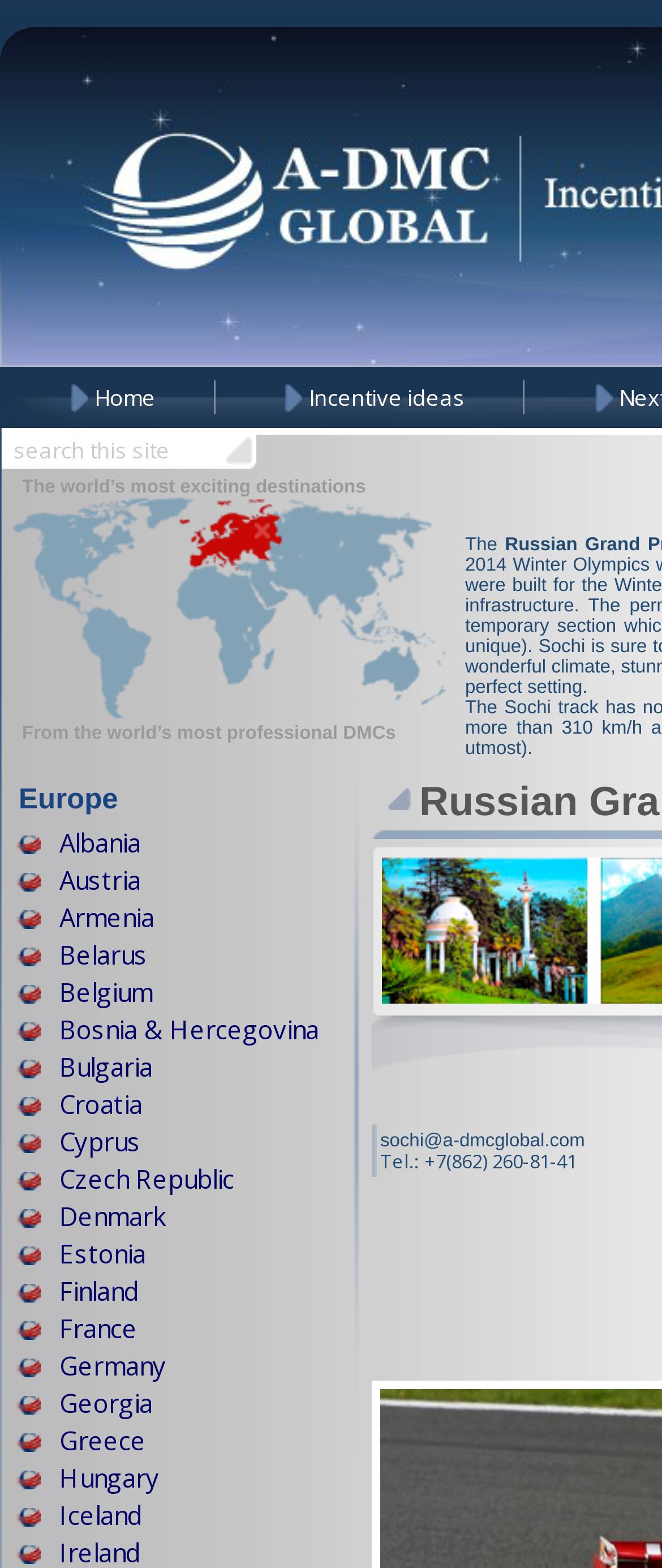Using the given description, provide the bounding box coordinates formatted as (top-left x, top-left y, bottom-right x, bottom-right y), with all values being floating point numbers between 0 and 1. Description: Home

[0.027, 0.234, 0.322, 0.272]